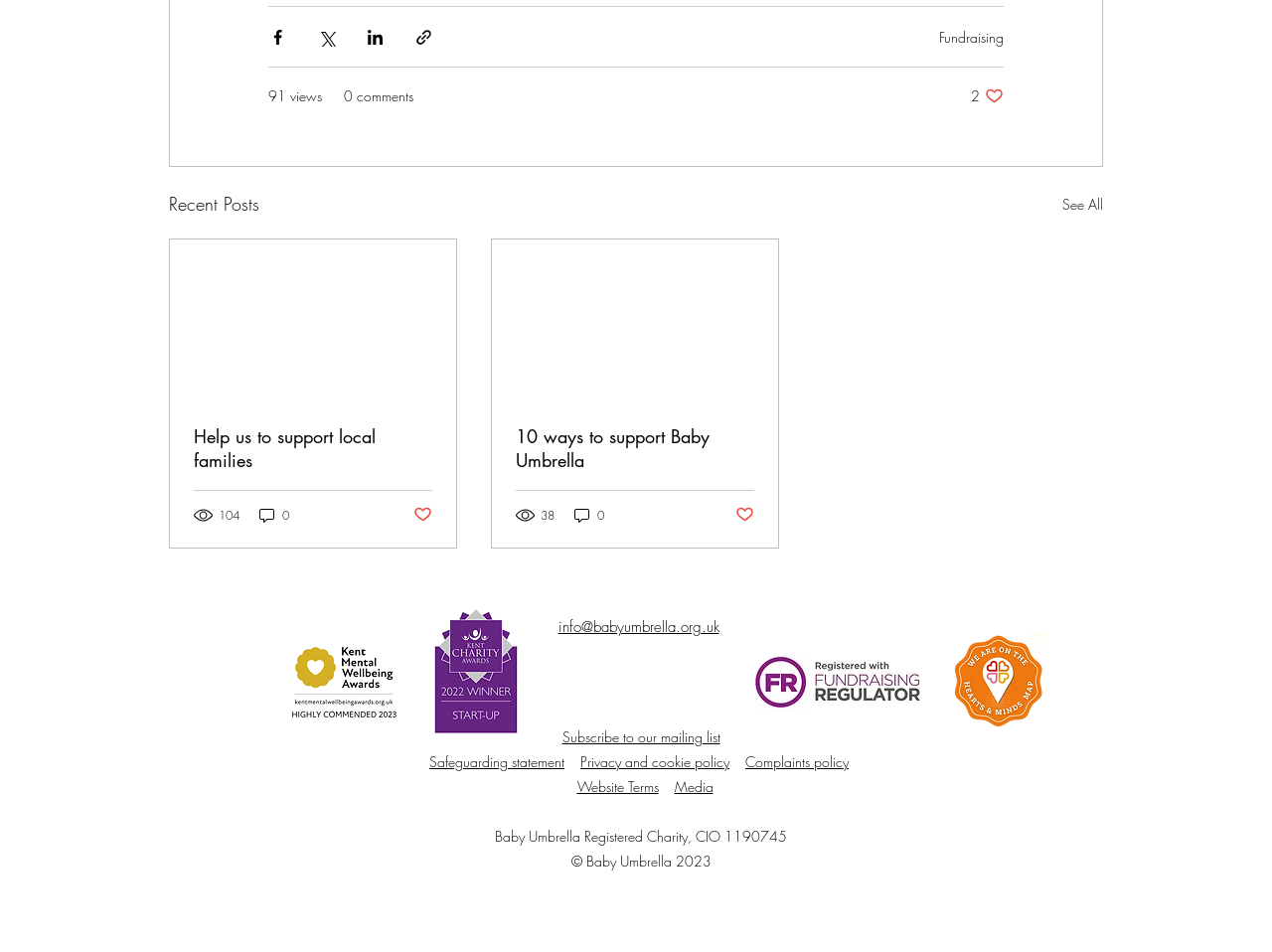Based on what you see in the screenshot, provide a thorough answer to this question: What is the organization's charity number?

The organization's charity number is 1190745, as indicated by the text 'Baby Umbrella Registered Charity, CIO 1190745' at the bottom of the page.